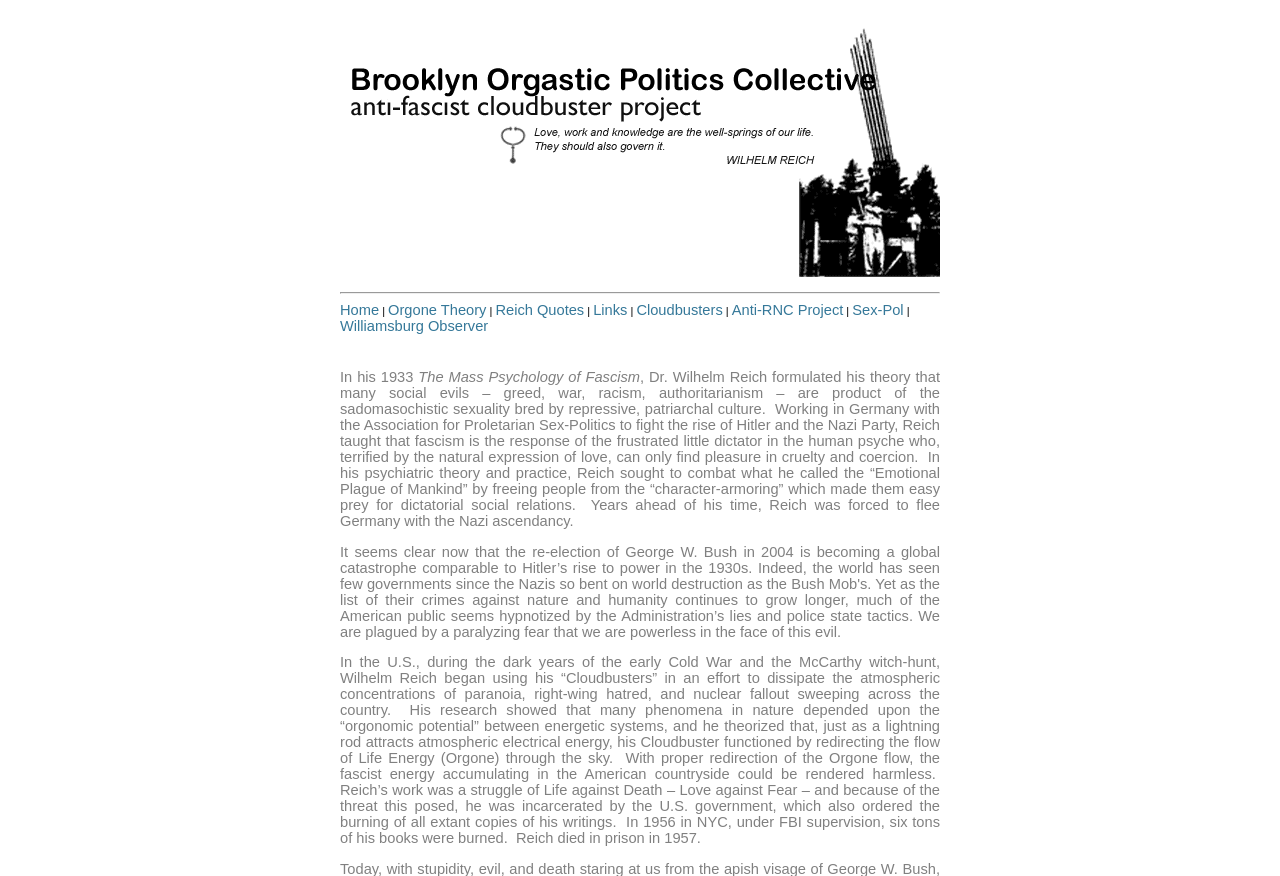Give an extensive and precise description of the webpage.

The webpage is titled "BOP-C" and has a navigation menu at the top, spanning about 70% of the page width. The menu is divided into several sections, separated by vertical lines. The sections are arranged horizontally, with the first section containing the "Home" link, followed by a vertical line, then the "Orgone Theory" link, and so on. The links in the menu include "Reich Quotes", "Links", "Cloudbusters", "Anti-RNC Project", "Sex-Pol", and "Williamsburg Observer". 

Below the navigation menu, there is a horizontal separator line. Above the navigation menu, there is an image that takes up about 70% of the page width.